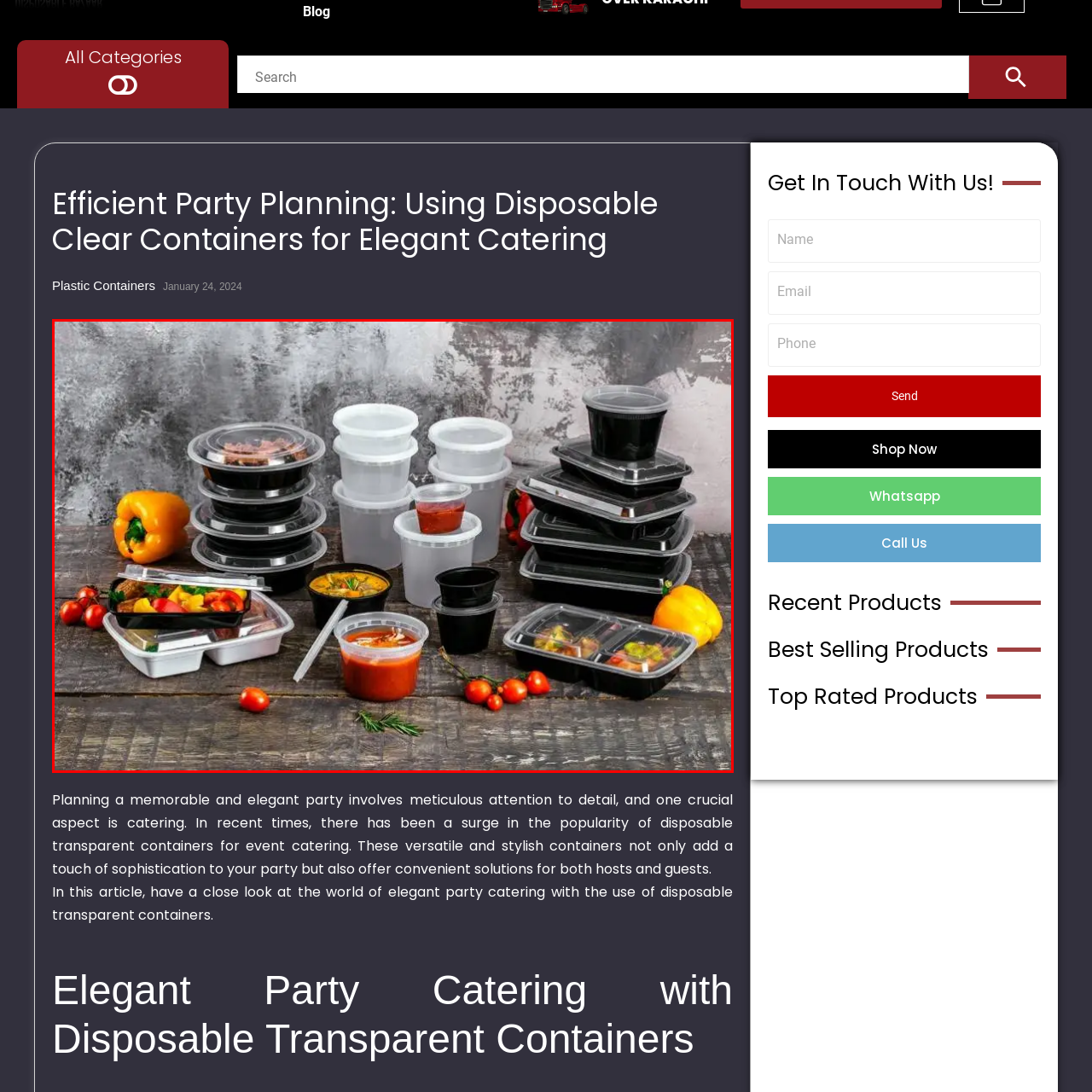What is the color of the bell pepper?
Inspect the image inside the red bounding box and answer the question with as much detail as you can.

The caption states that 'Scattered around the main arrangement are fresh ingredients, including cherry tomatoes and a bright yellow bell pepper', which reveals the color of the bell pepper as yellow.